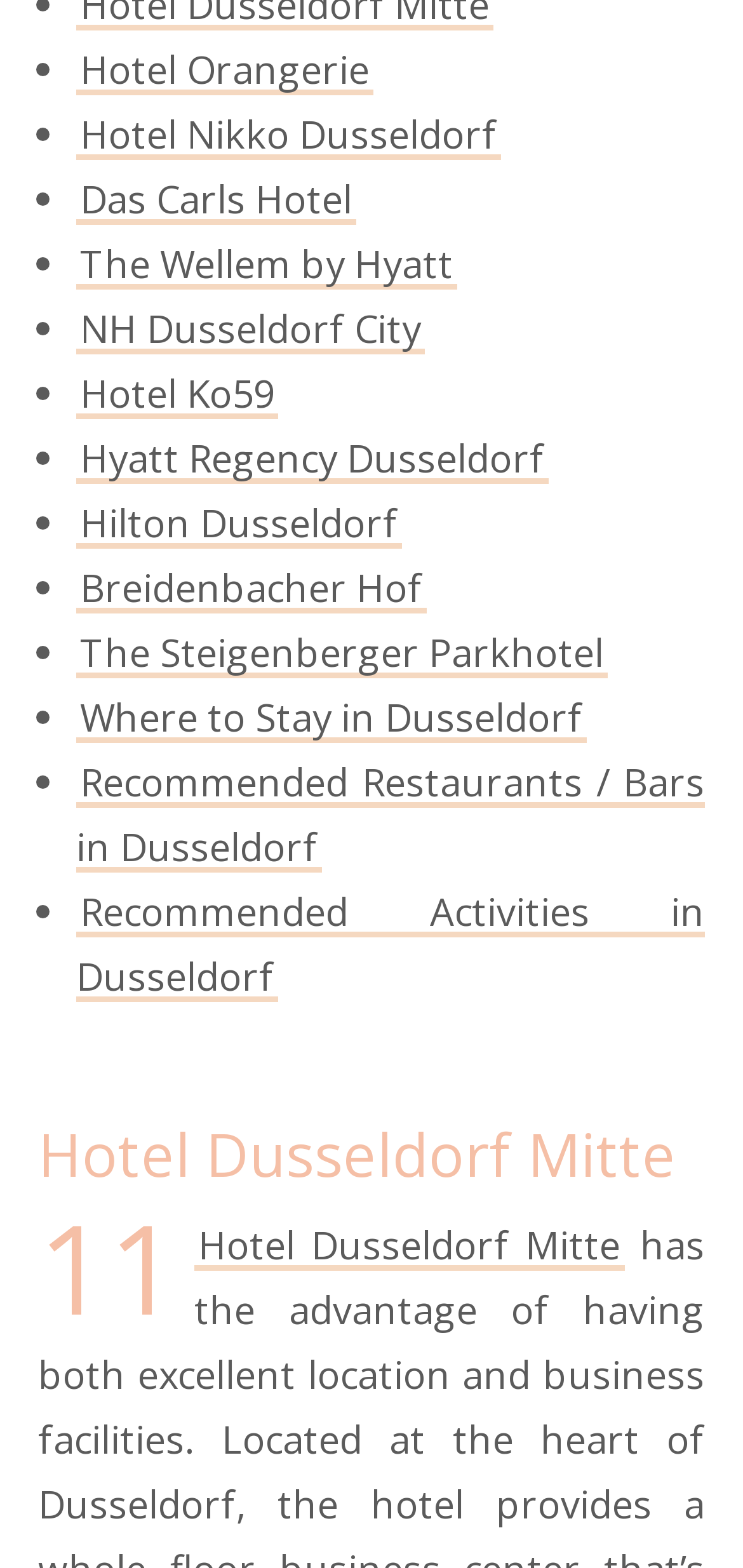Please find the bounding box coordinates of the element's region to be clicked to carry out this instruction: "Explore Recommended Restaurants / Bars in Dusseldorf".

[0.103, 0.483, 0.949, 0.557]